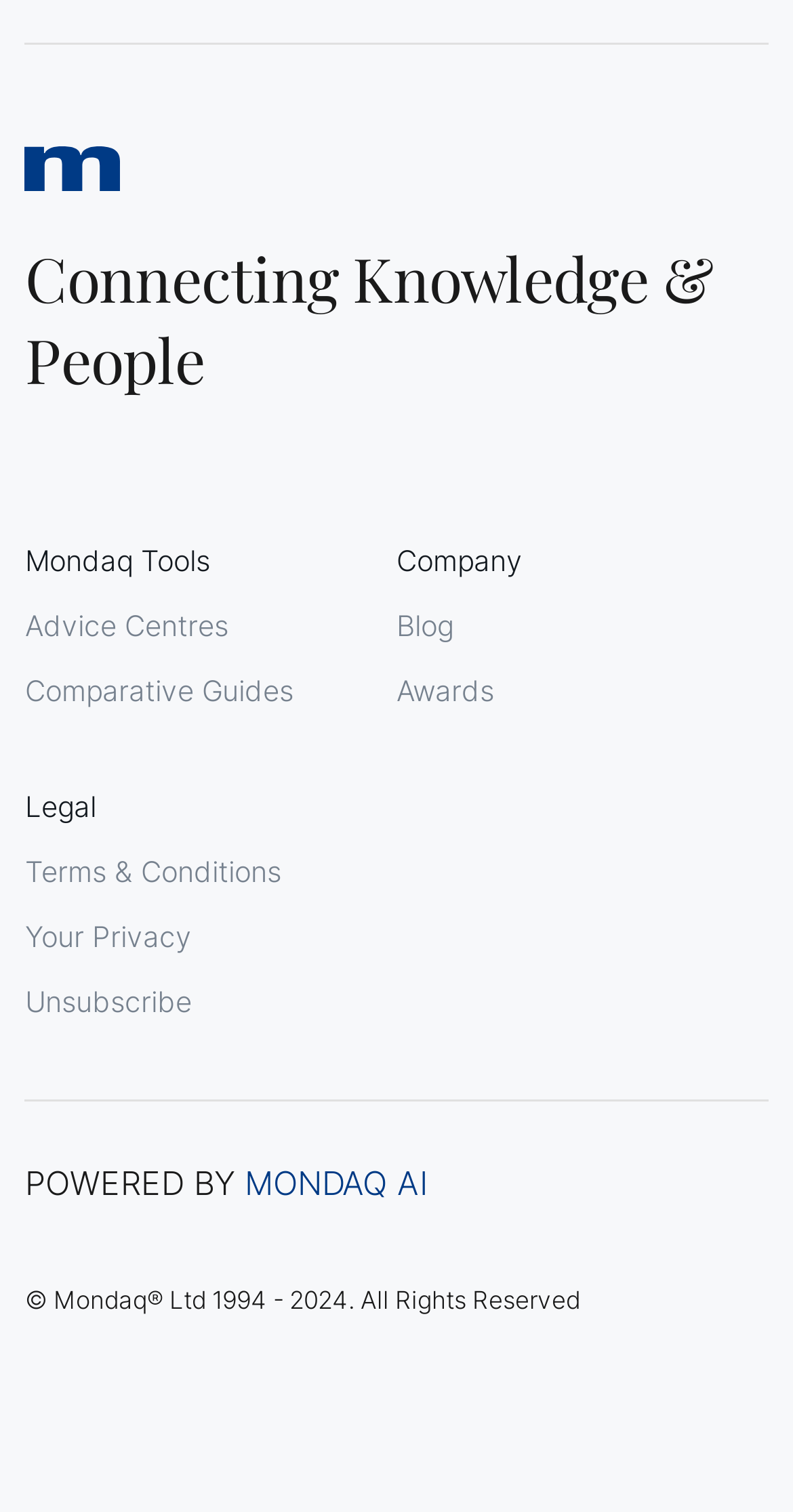Please identify the bounding box coordinates of the clickable element to fulfill the following instruction: "click Mondaq". The coordinates should be four float numbers between 0 and 1, i.e., [left, top, right, bottom].

[0.031, 0.097, 0.151, 0.127]